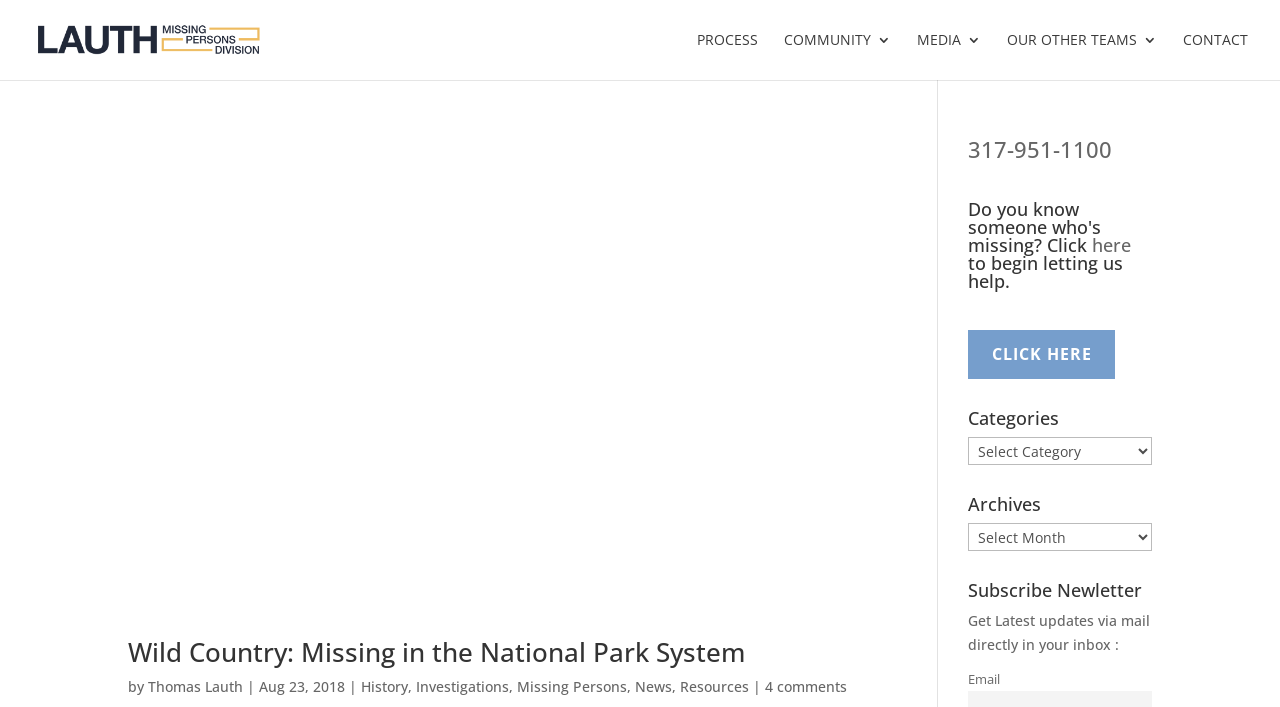Identify the bounding box coordinates for the element you need to click to achieve the following task: "Select an option from the Categories combobox". Provide the bounding box coordinates as four float numbers between 0 and 1, in the form [left, top, right, bottom].

[0.756, 0.618, 0.9, 0.658]